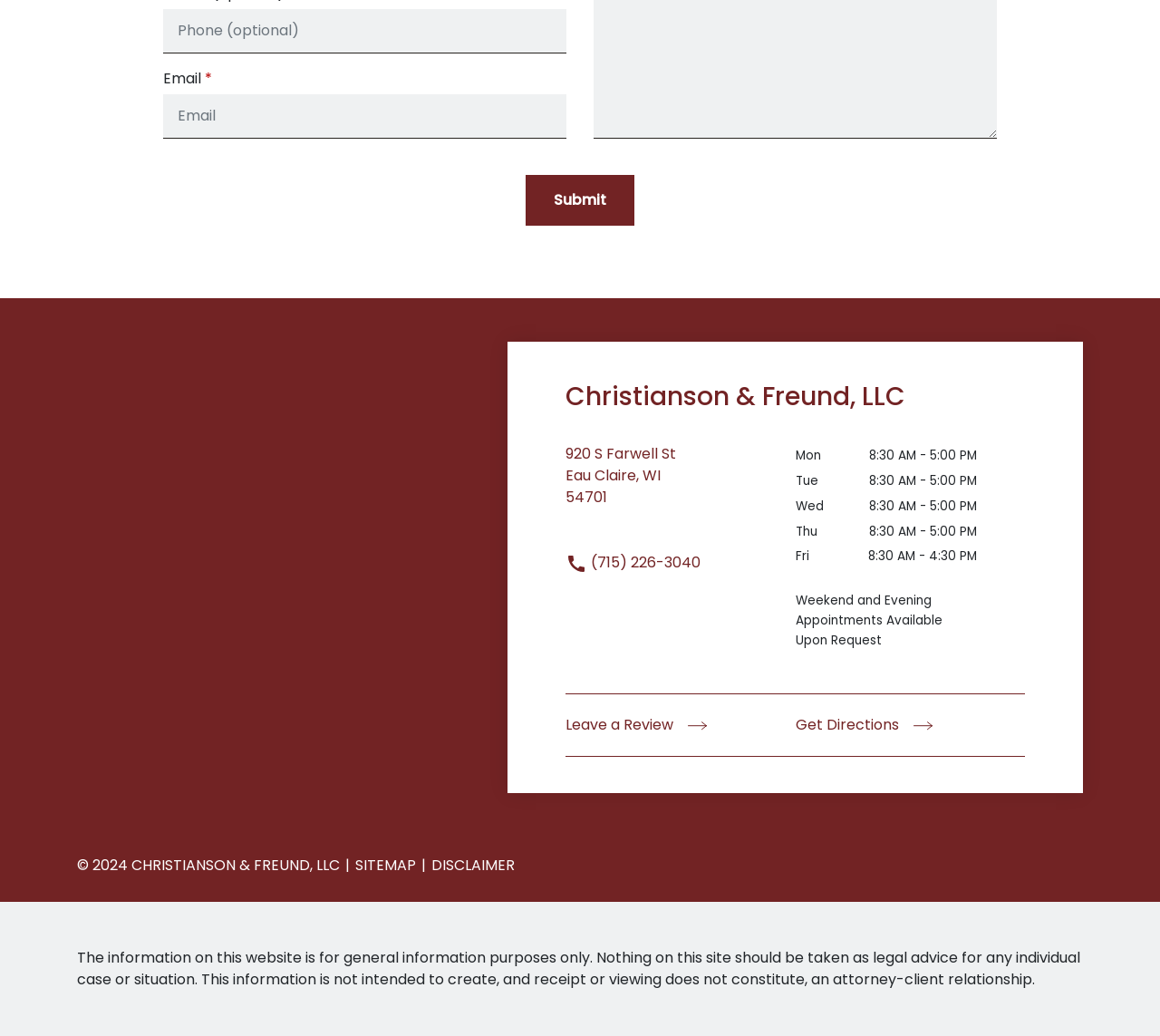Please find and report the bounding box coordinates of the element to click in order to perform the following action: "Call attorney". The coordinates should be expressed as four float numbers between 0 and 1, in the format [left, top, right, bottom].

[0.488, 0.533, 0.604, 0.553]